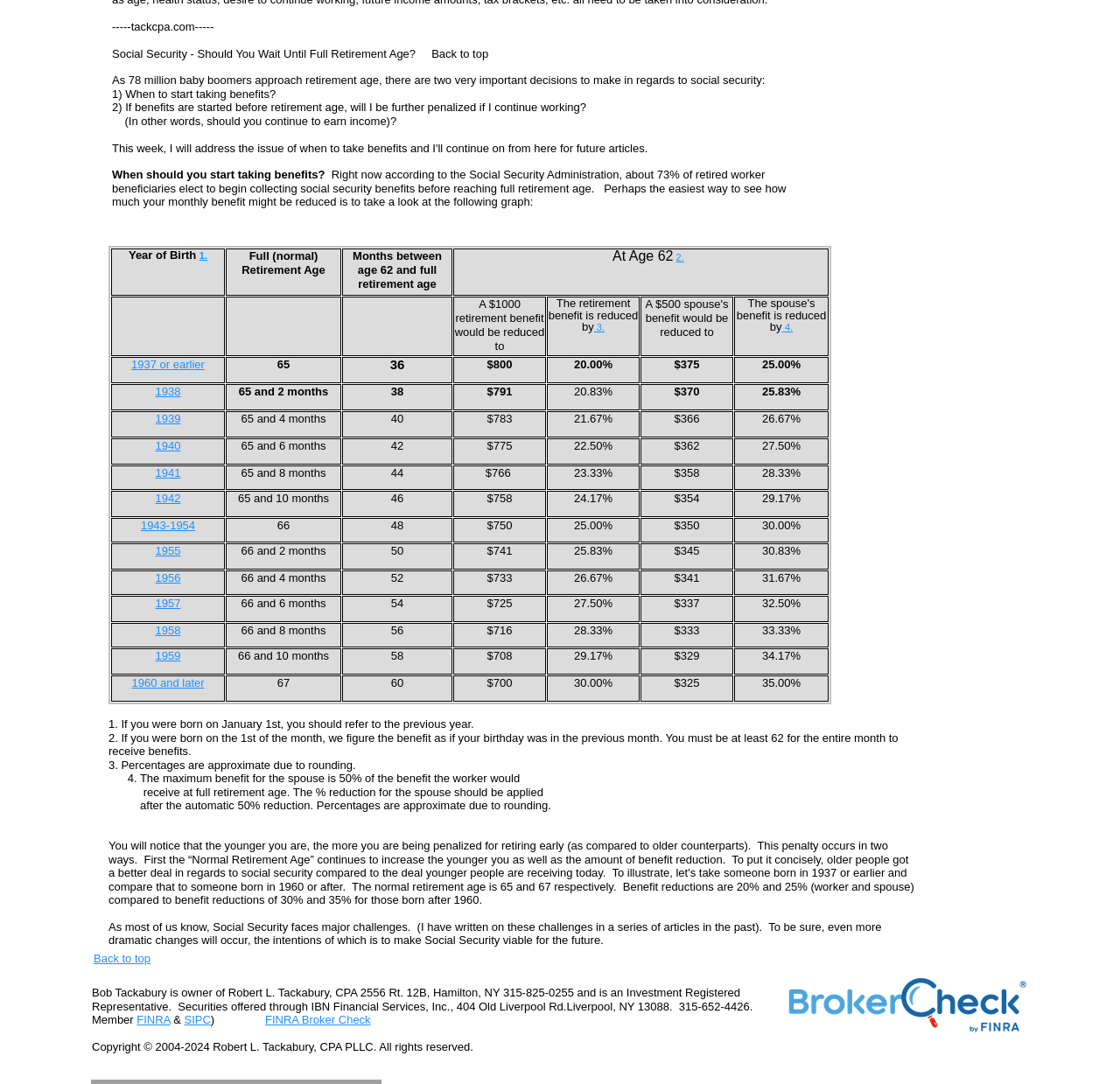What is the topic of discussion on this webpage?
Using the image, provide a concise answer in one word or a short phrase.

Social Security